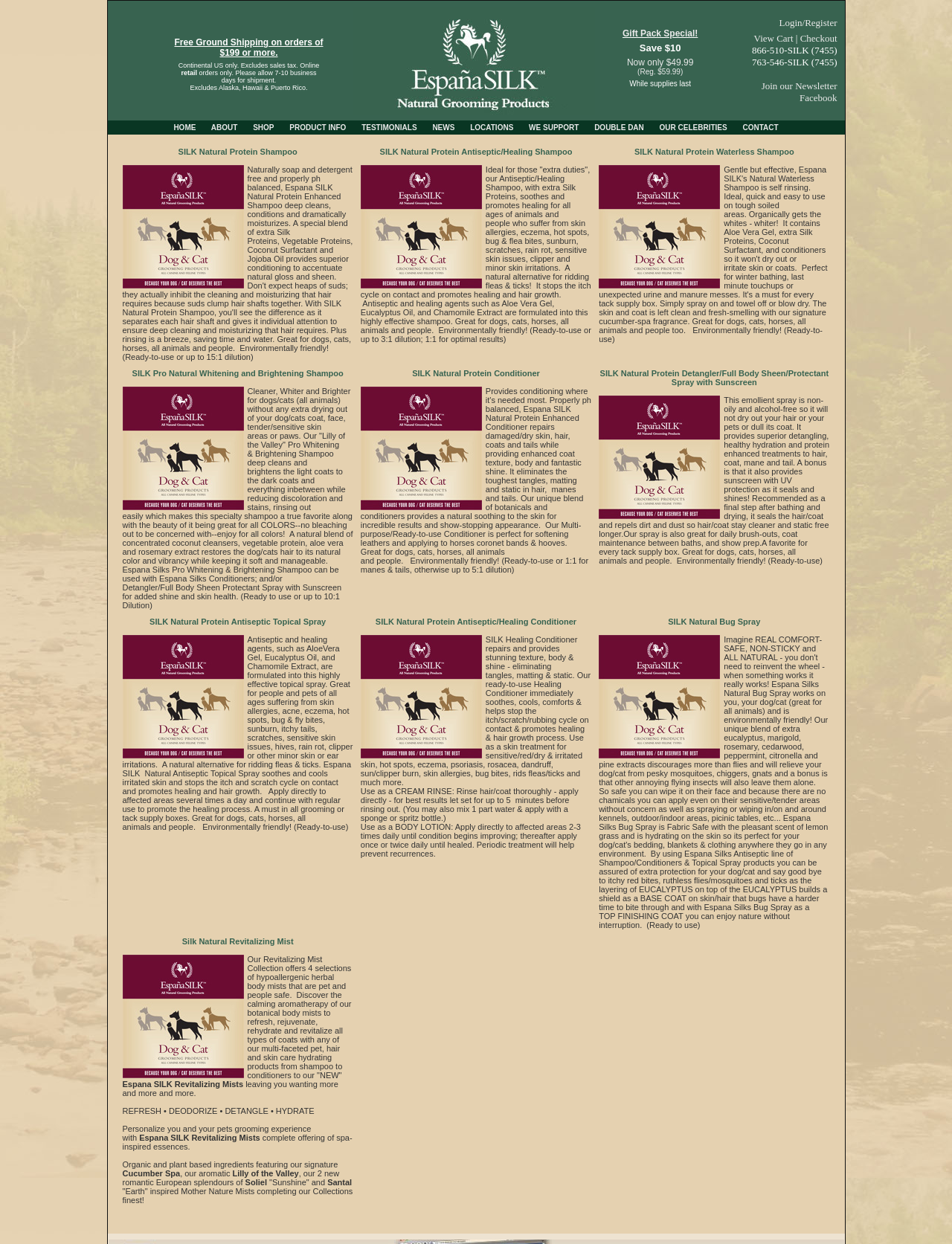Provide the bounding box coordinates for the UI element that is described as: "WE SUPPORT".

[0.556, 0.099, 0.608, 0.106]